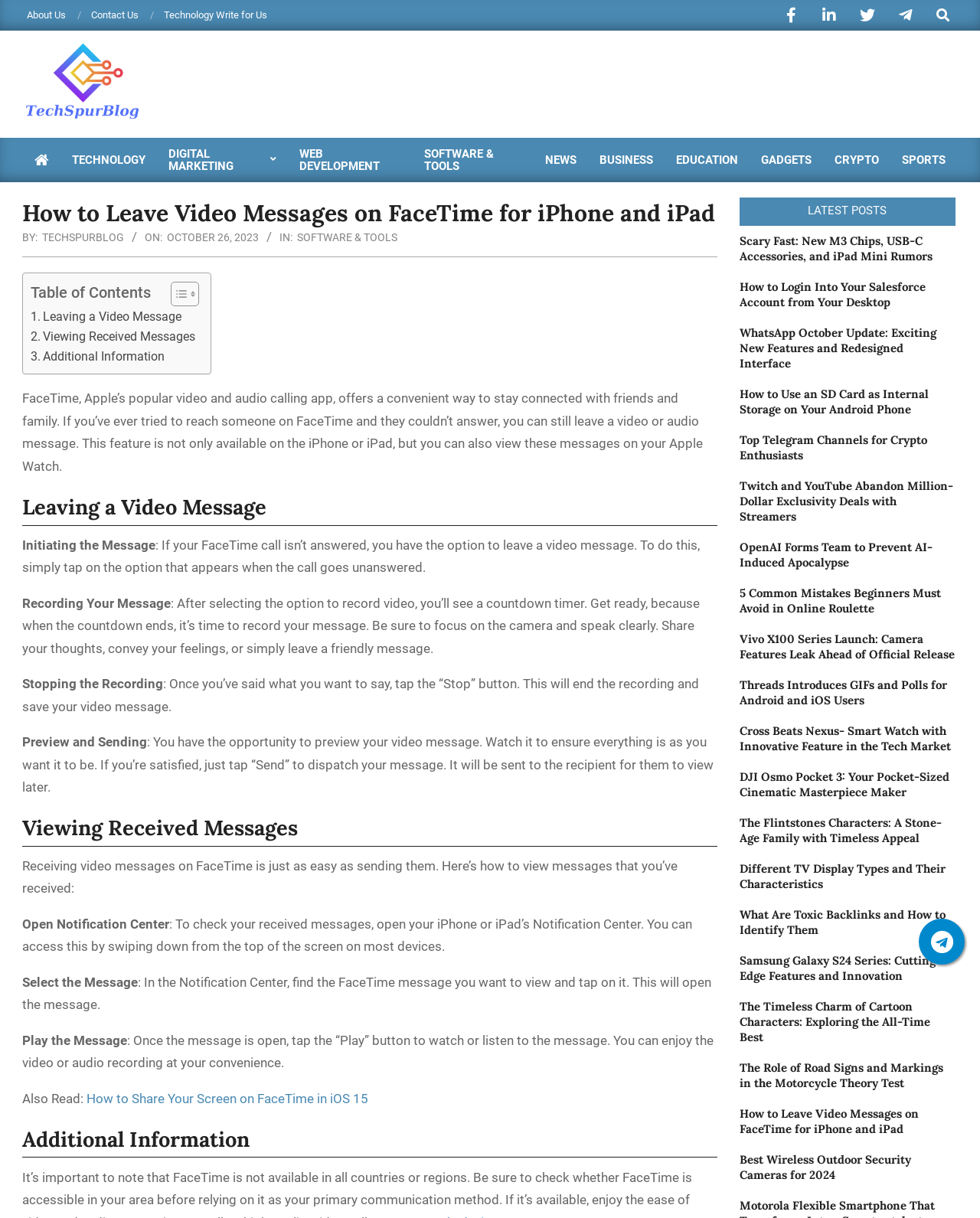Show the bounding box coordinates of the region that should be clicked to follow the instruction: "Click on the 'TECH SPUR BLOG' link."

[0.023, 0.031, 0.144, 0.107]